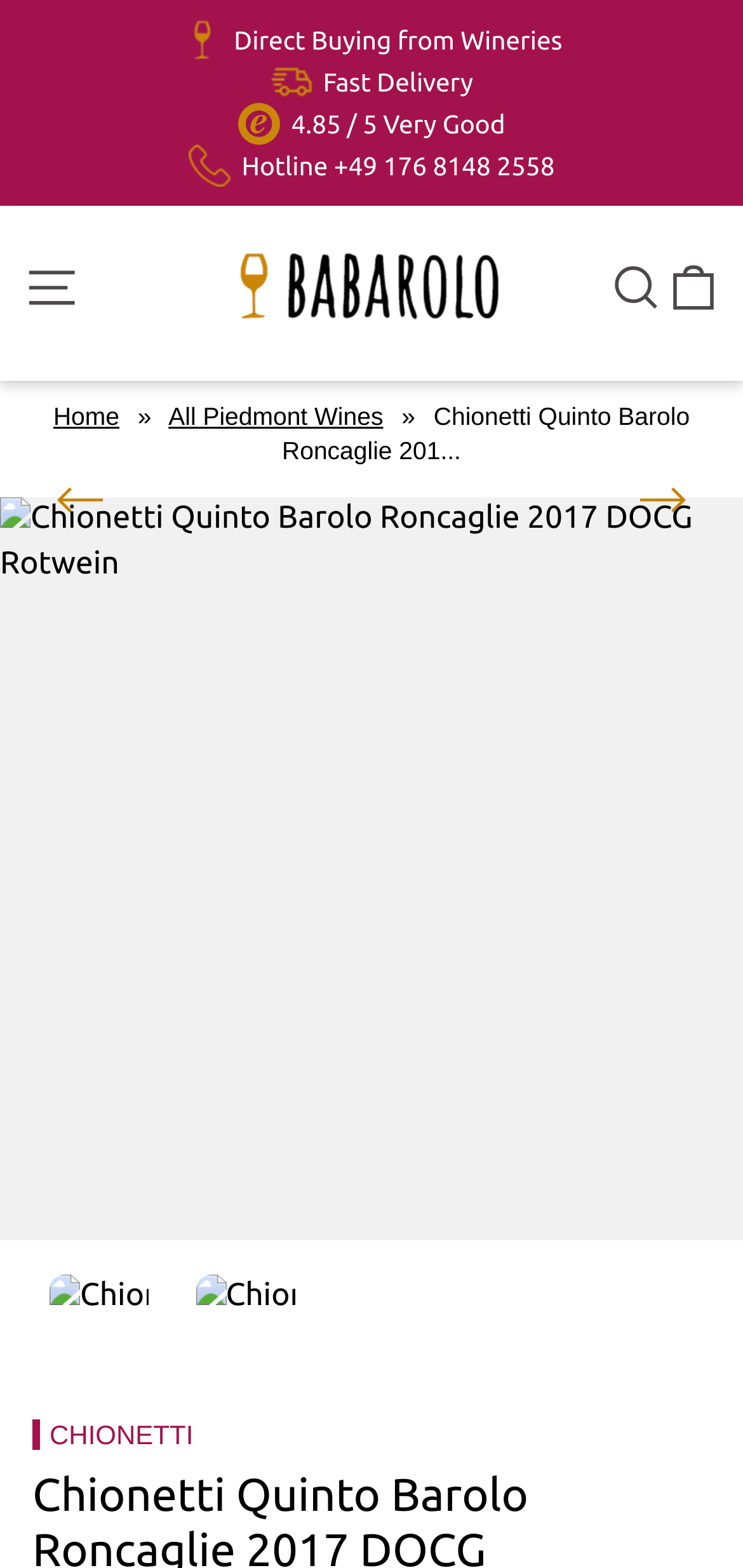What is the navigation menu item after 'Home'?
Look at the image and respond with a single word or a short phrase.

All Piedmont Wines